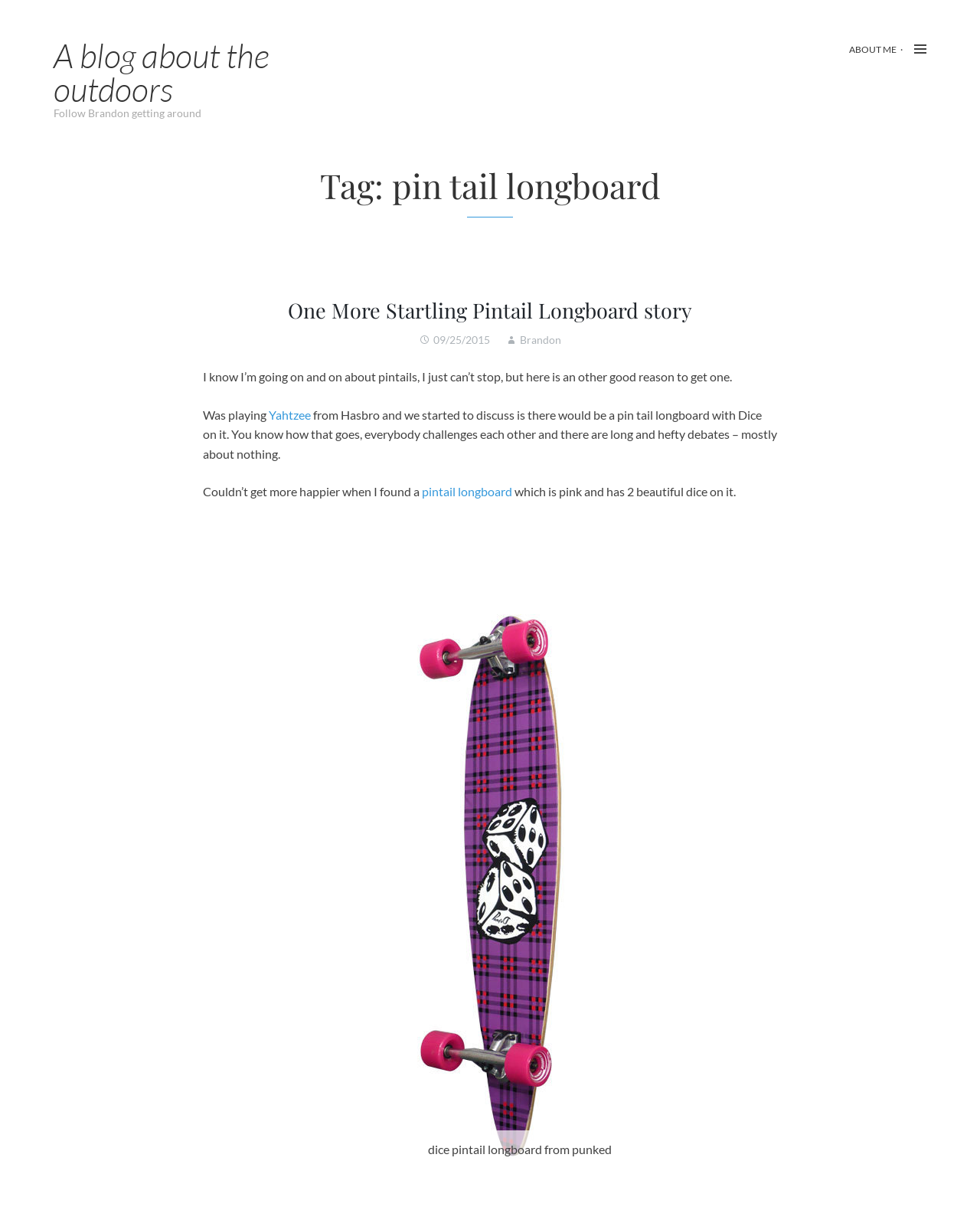Please identify the bounding box coordinates of the clickable element to fulfill the following instruction: "read about the blog". The coordinates should be four float numbers between 0 and 1, i.e., [left, top, right, bottom].

[0.055, 0.032, 0.336, 0.087]